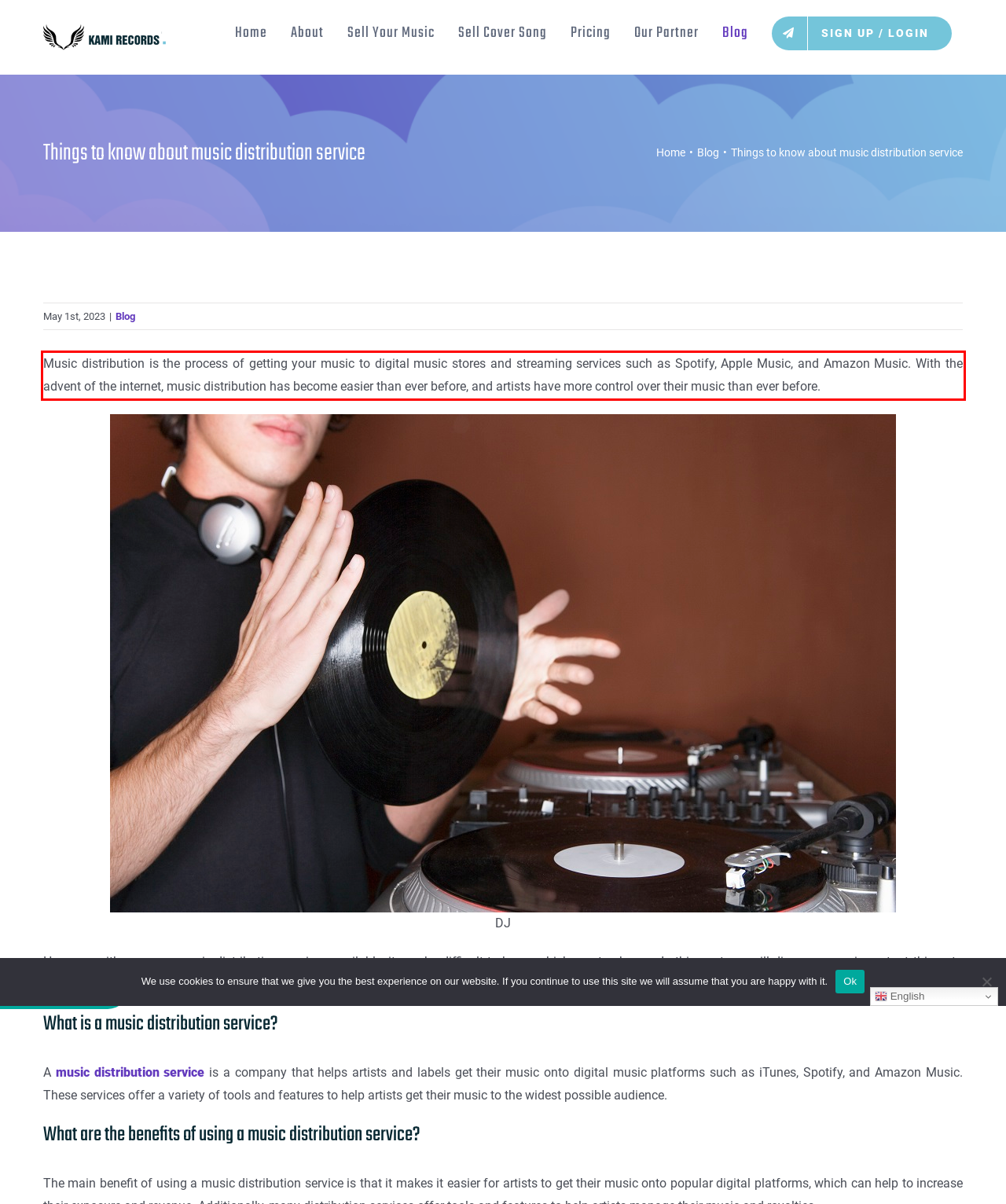Using the provided webpage screenshot, identify and read the text within the red rectangle bounding box.

Music distribution is the process of getting your music to digital music stores and streaming services such as Spotify, Apple Music, and Amazon Music. With the advent of the internet, music distribution has become easier than ever before, and artists have more control over their music than ever before.